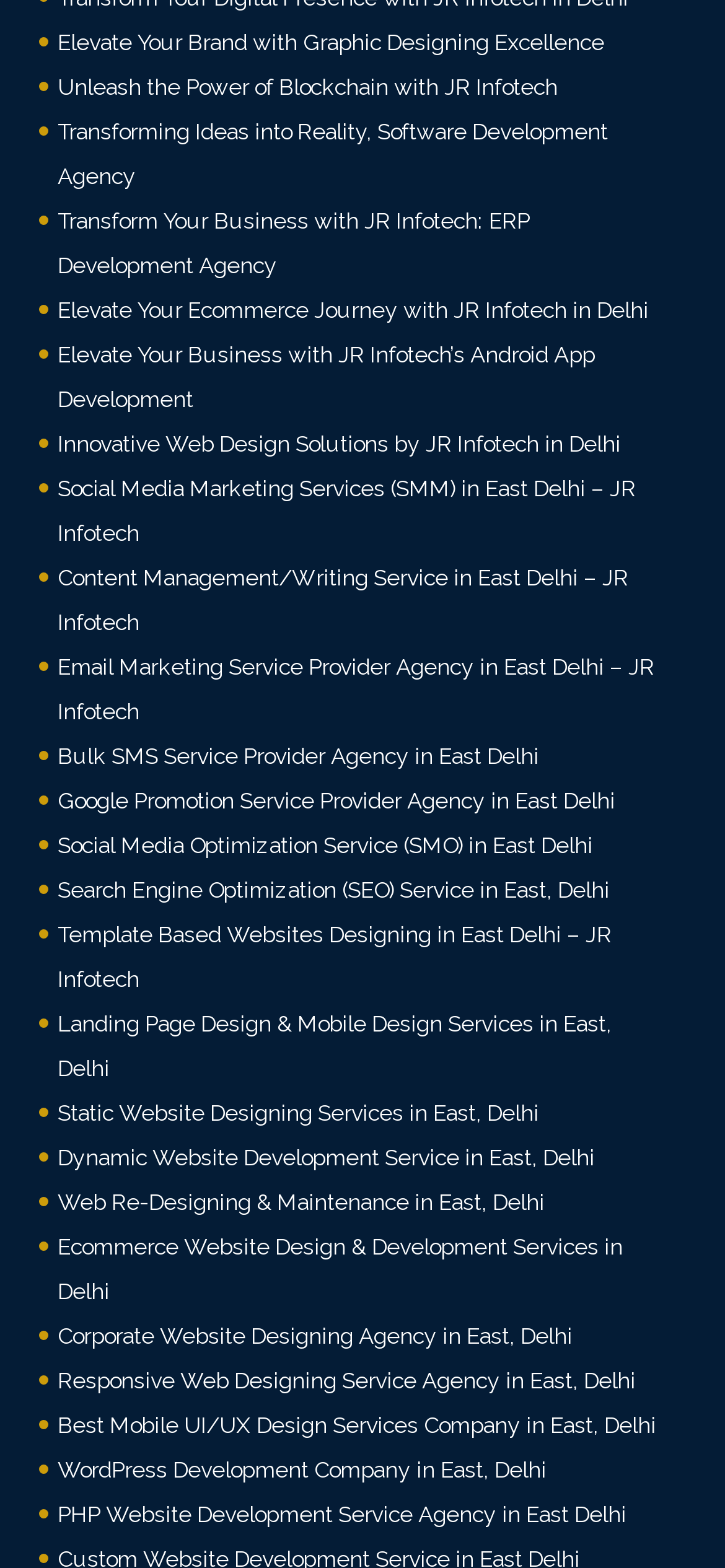What technology platforms does JR Infotech work with?
From the image, respond using a single word or phrase.

WordPress and PHP